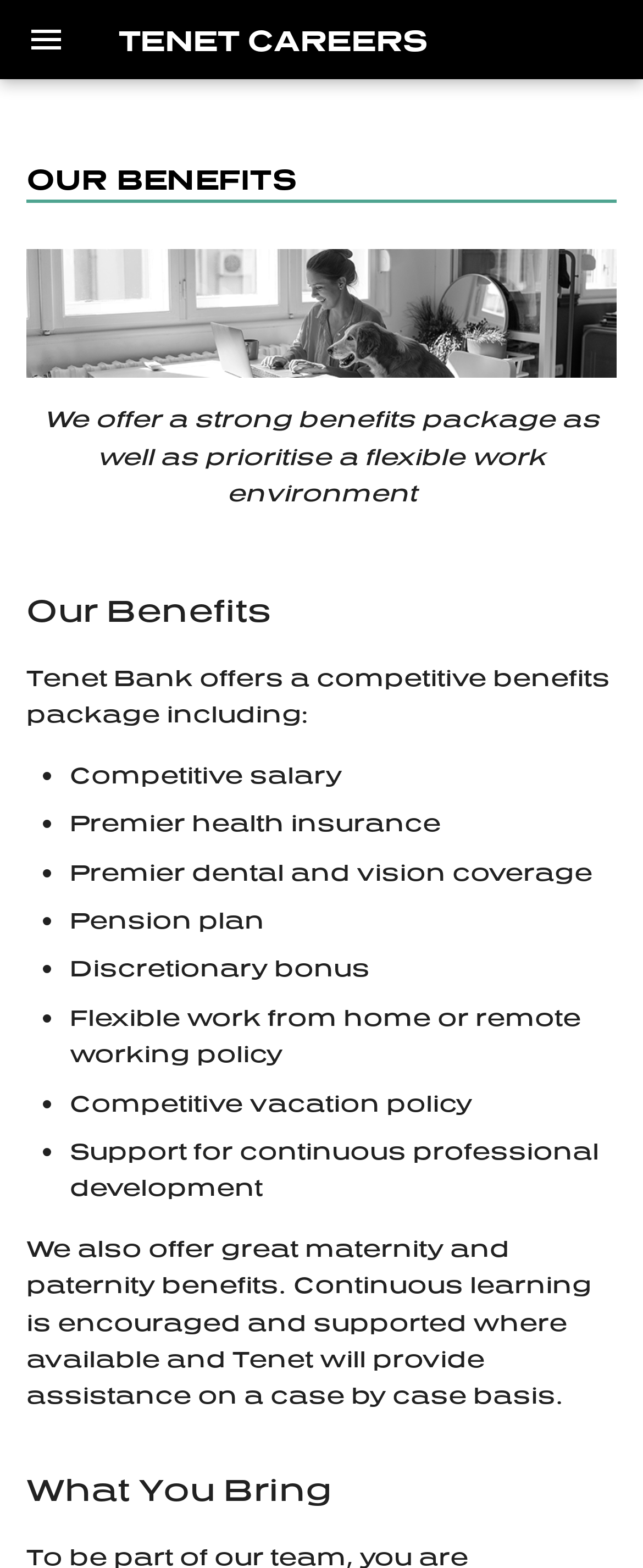Specify the bounding box coordinates for the region that must be clicked to perform the given instruction: "Click on Backend.NET Developer".

[0.0, 0.169, 0.621, 0.245]